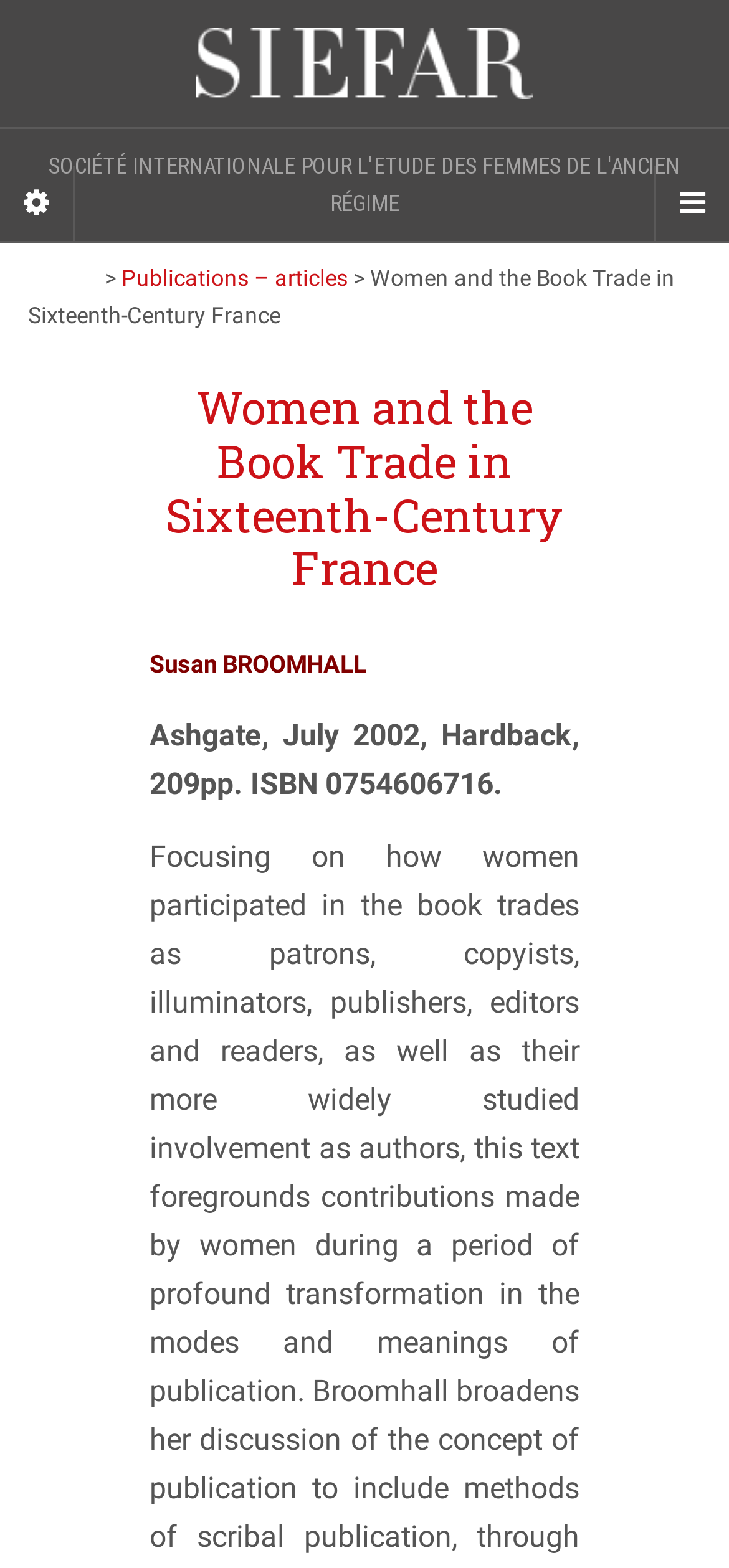Answer the question using only one word or a concise phrase: What is the type of the book?

Hardback